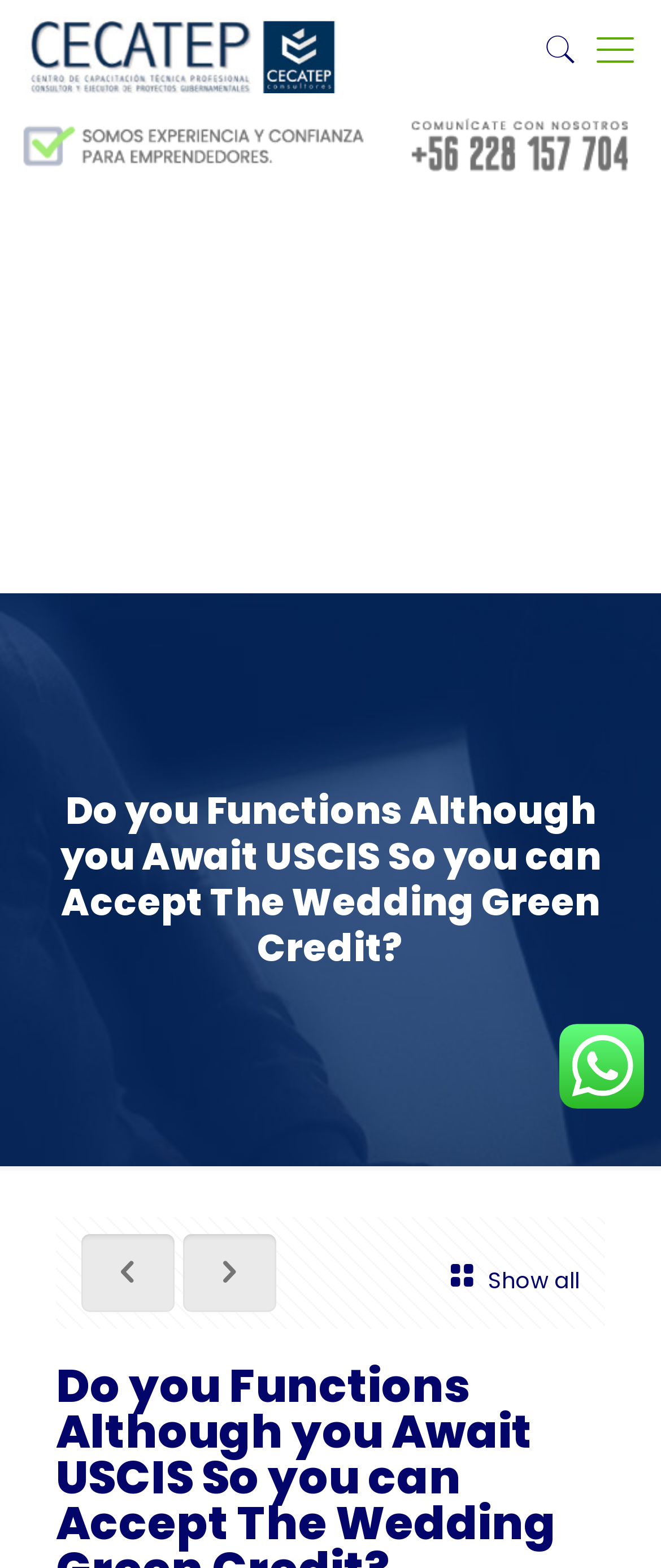Respond to the following question with a brief word or phrase:
What is the logo on the top left corner?

Image